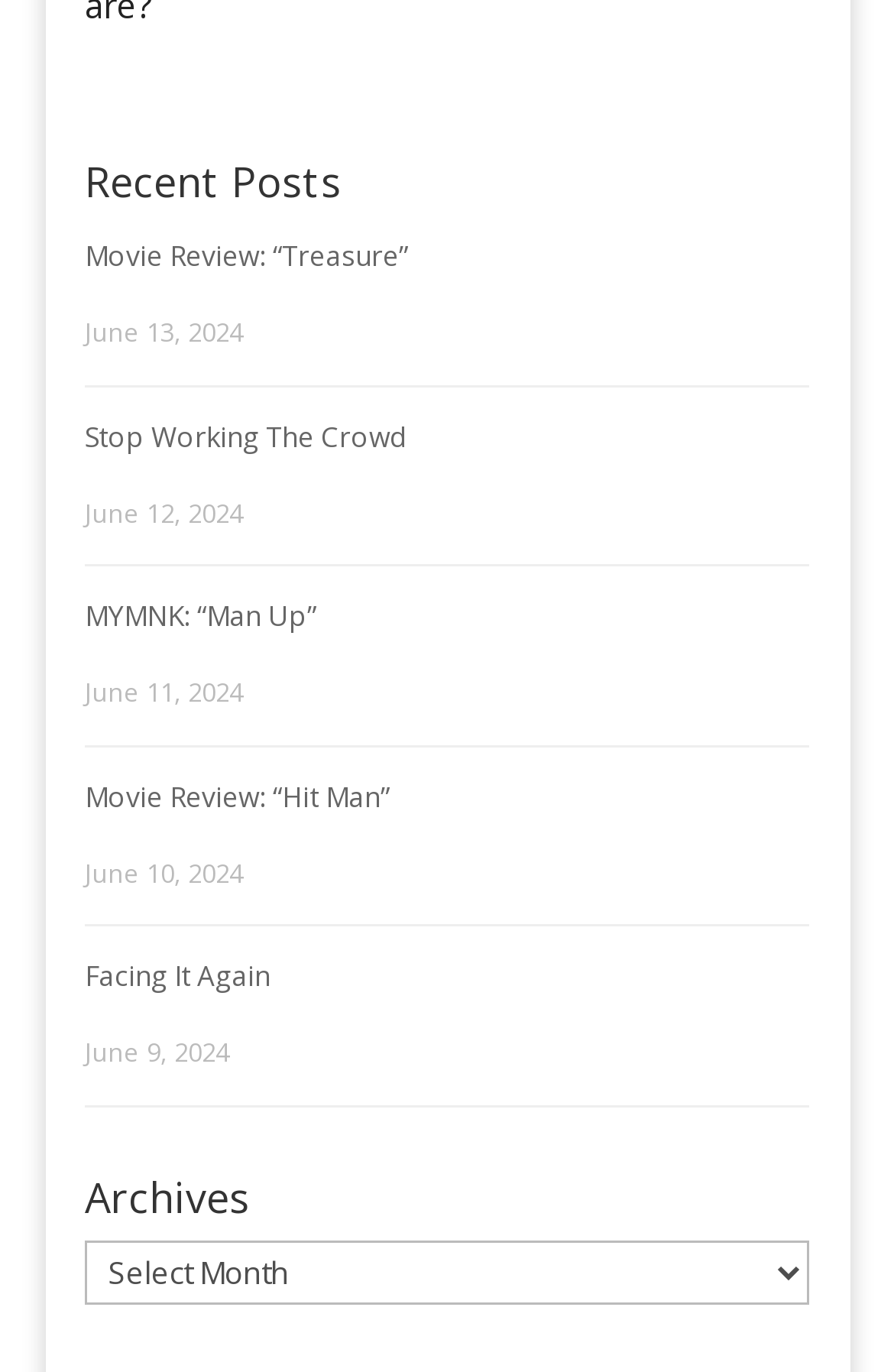Use a single word or phrase to answer the question:
What is the title of the last post?

Facing It Again